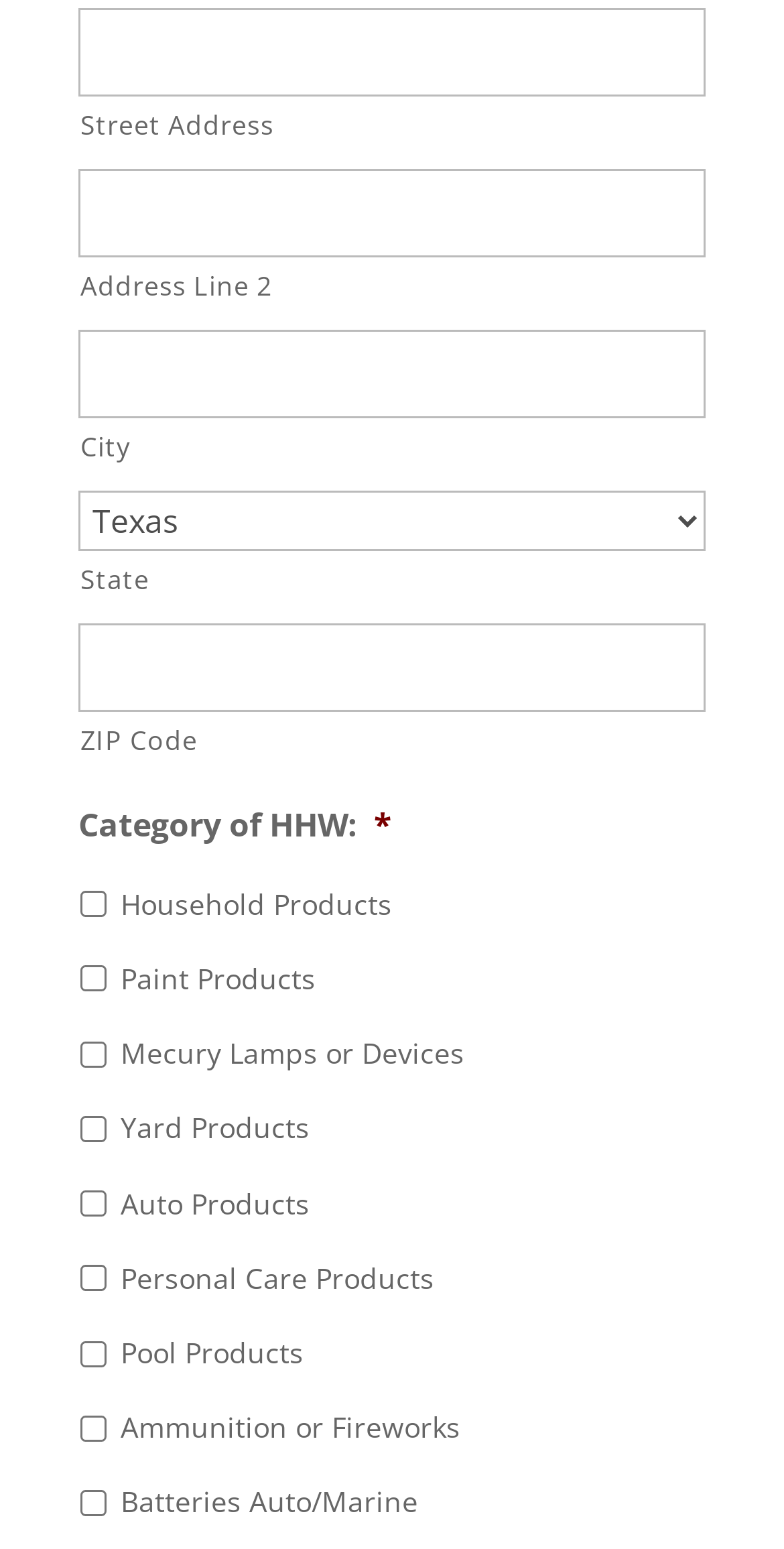Provide a short answer to the following question with just one word or phrase: How many textboxes are there for address input?

3